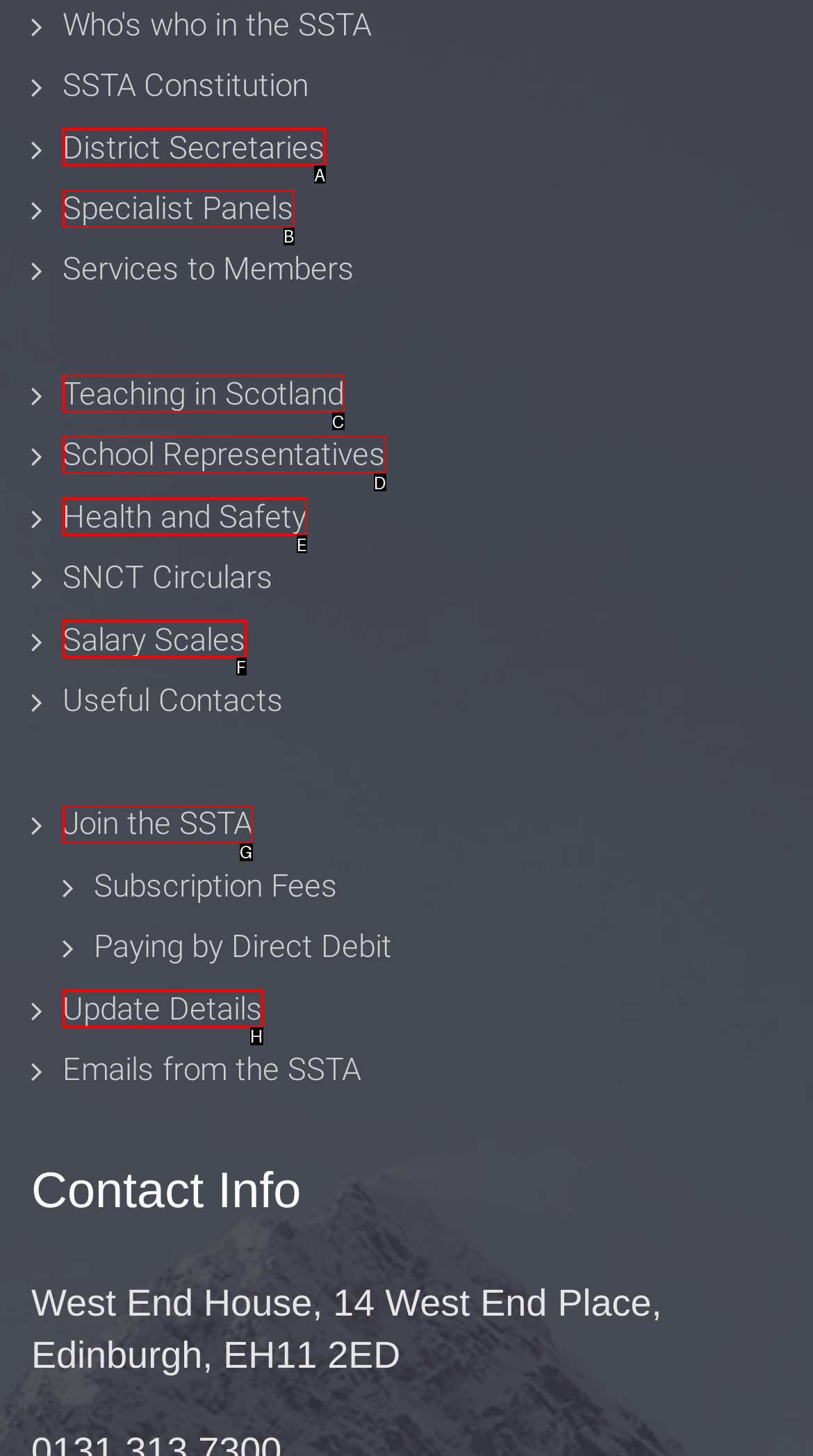Determine which letter corresponds to the UI element to click for this task: Check Health and Safety
Respond with the letter from the available options.

E